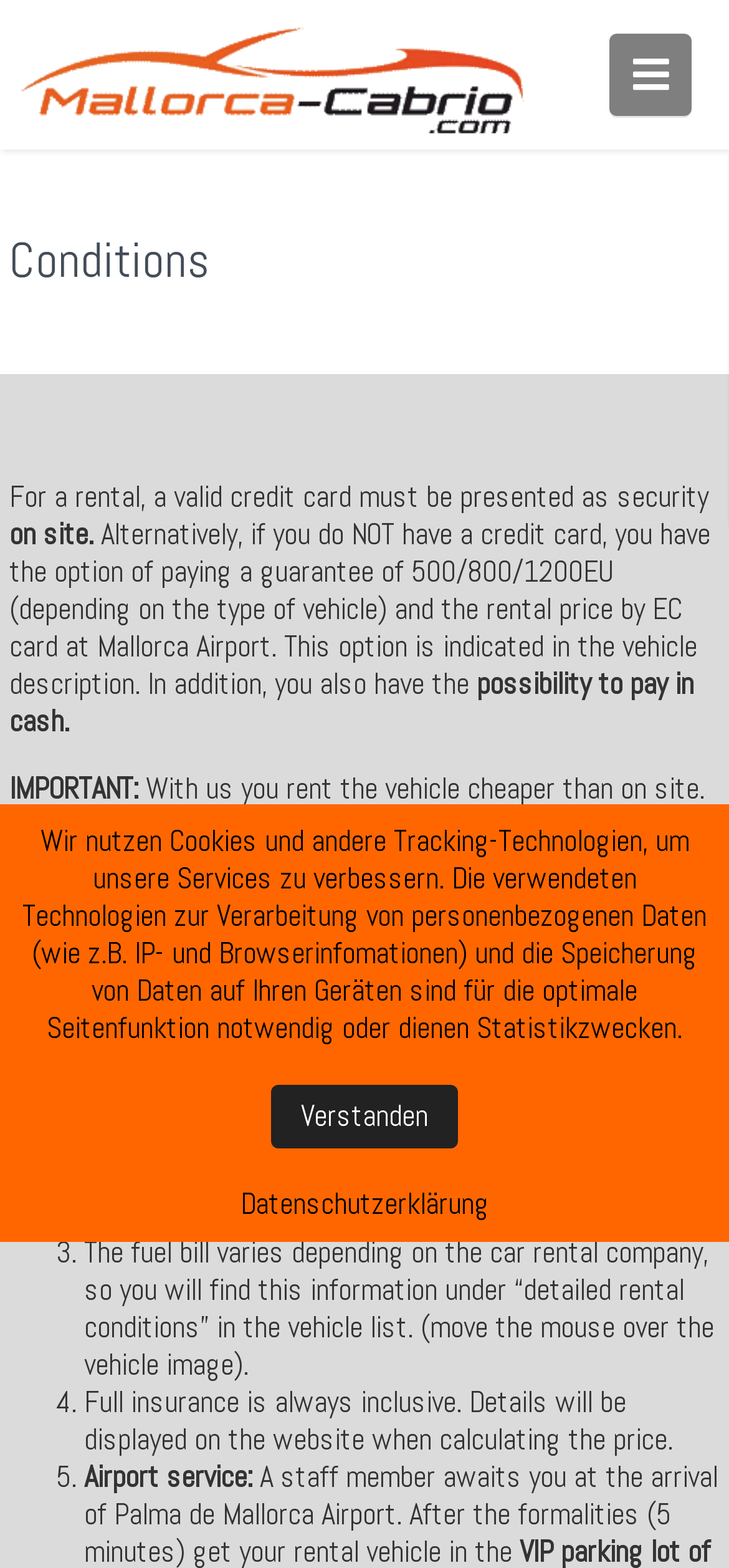Based on what you see in the screenshot, provide a thorough answer to this question: What is required as security for a rental?

According to the webpage, for a rental, a valid credit card must be presented as security. Alternatively, if you do not have a credit card, you have the option of paying a guarantee of 500/800/1200EU (depending on the type of vehicle) and the rental price by EC card at Mallorca Airport.